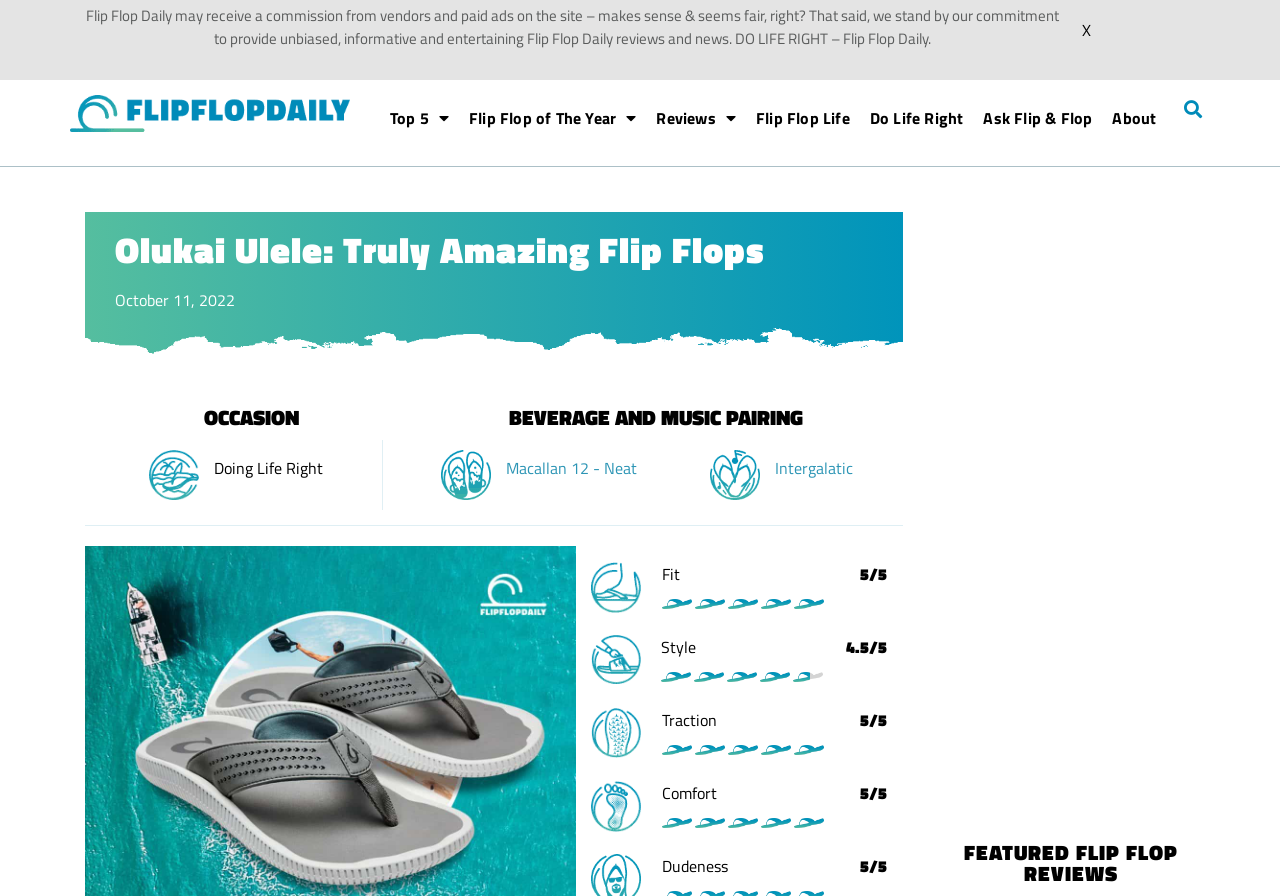What is the rating of the Olukai Ulele flip flops for Fit?
Please respond to the question with a detailed and well-explained answer.

I found the rating by looking at the section with the heading 'Fit' and saw that it had 5 out of 5 stars.